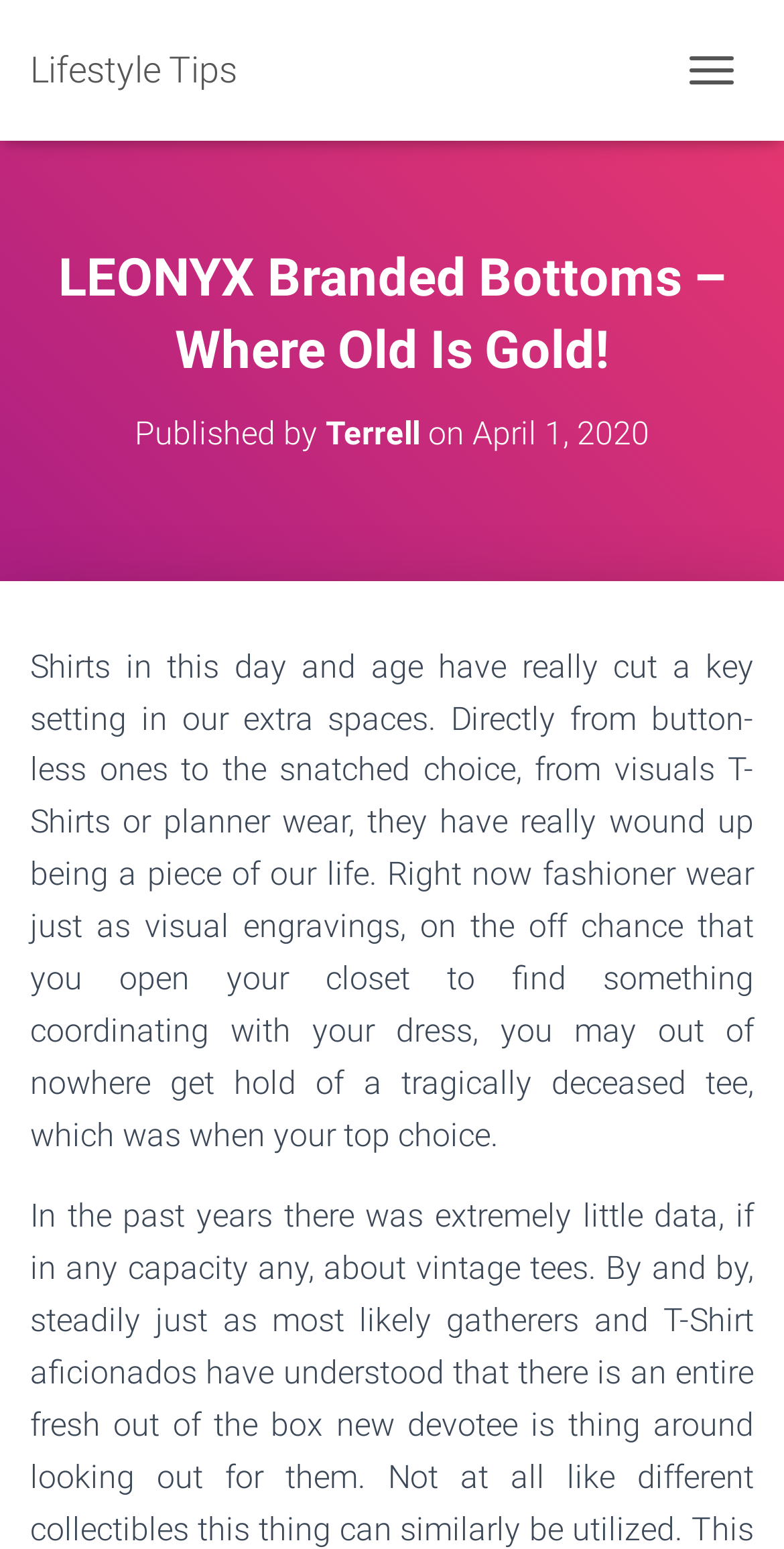Using the details in the image, give a detailed response to the question below:
What is the date of publication?

The date of publication can be found by looking at the 'Published by' section, which is located below the main heading. The text 'Published by Terrell on April 1, 2020' indicates that the article was published on April 1, 2020.